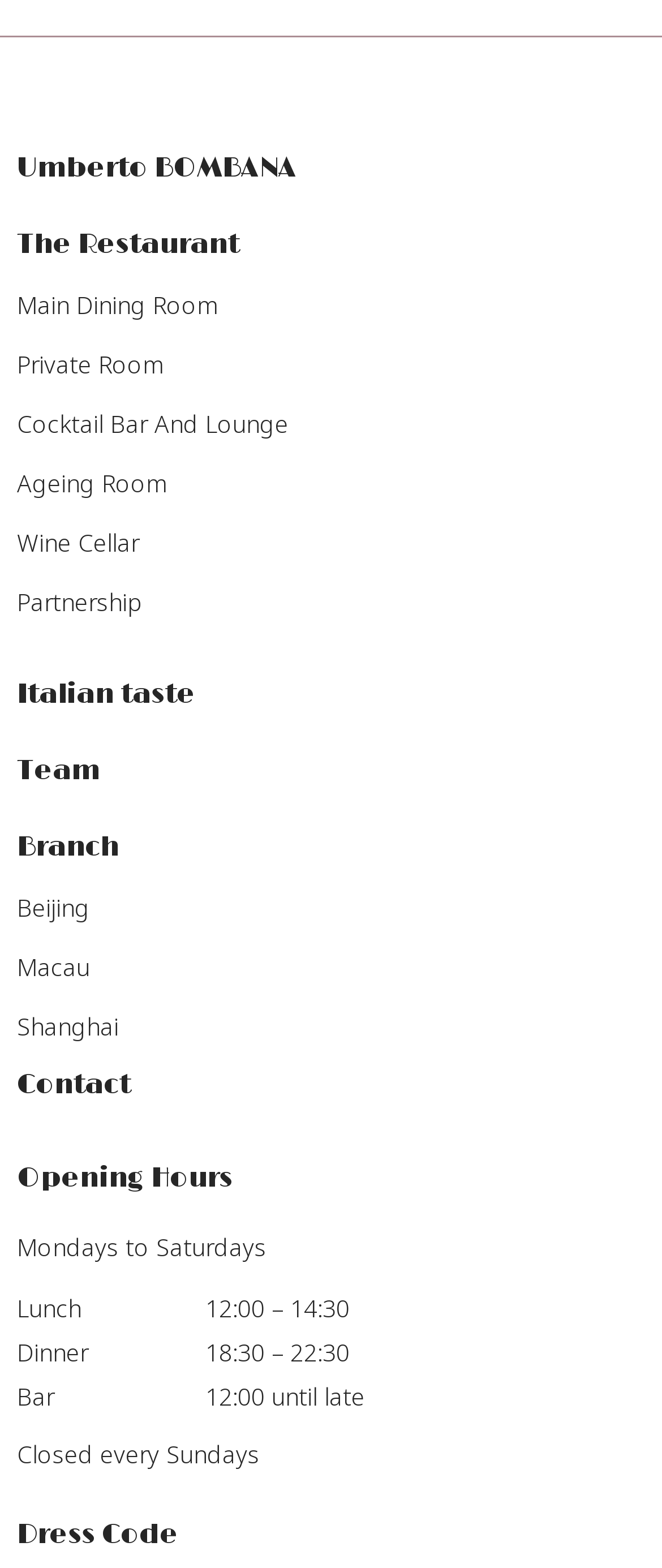Show the bounding box coordinates of the region that should be clicked to follow the instruction: "Check Opening Hours."

[0.026, 0.732, 0.974, 0.77]